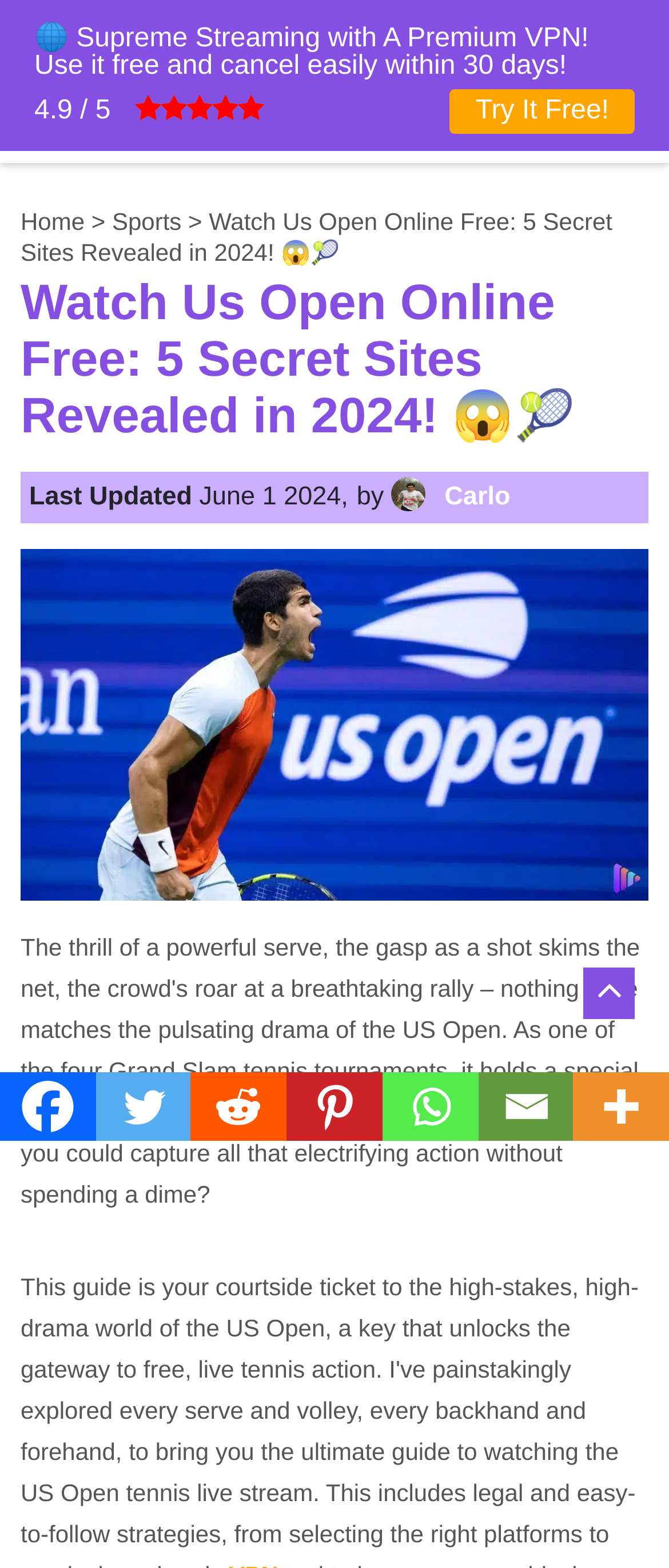Could you determine the bounding box coordinates of the clickable element to complete the instruction: "Click the More link"? Provide the coordinates as four float numbers between 0 and 1, i.e., [left, top, right, bottom].

[0.857, 0.684, 1.0, 0.728]